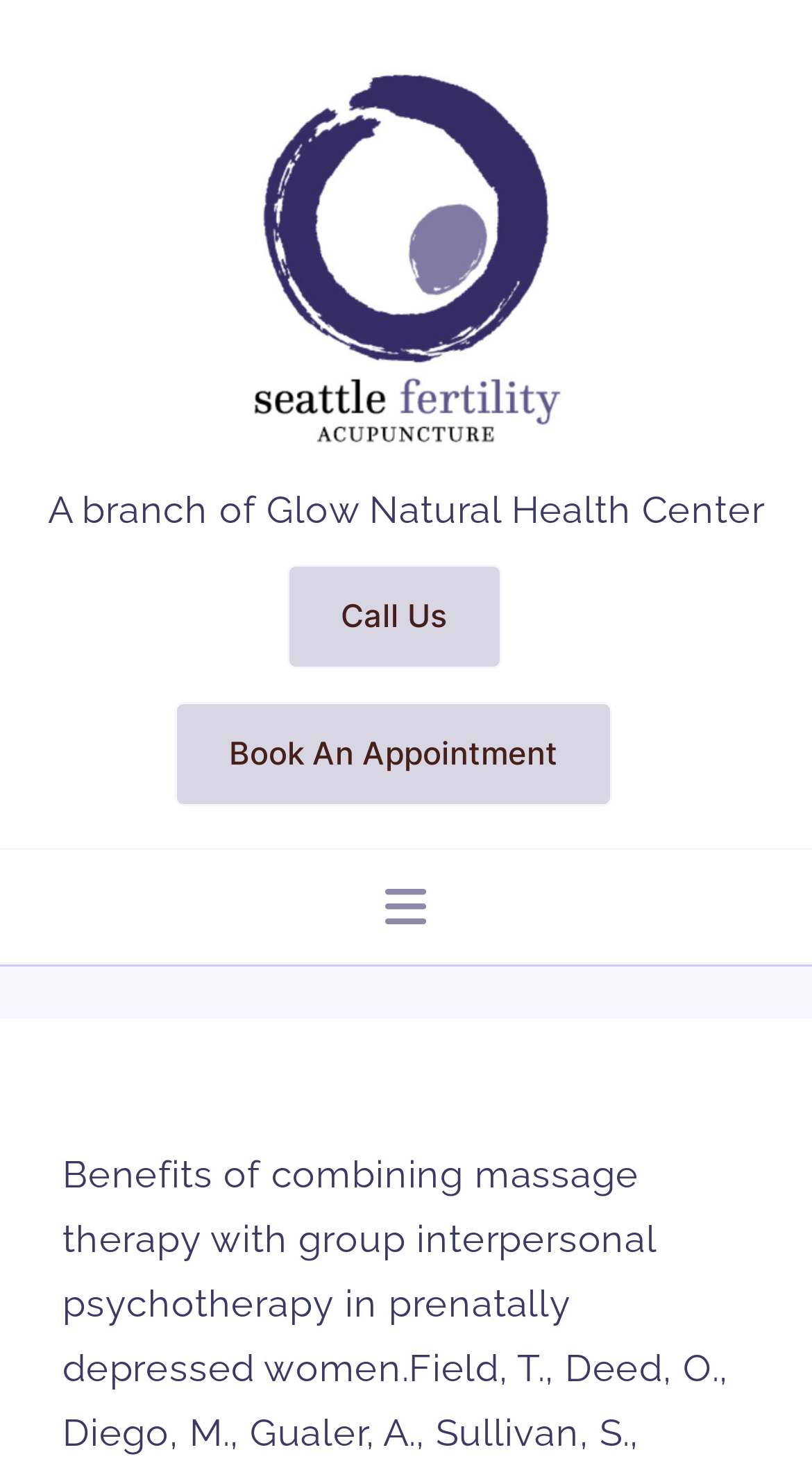Highlight the bounding box coordinates of the element you need to click to perform the following instruction: "View the als customer feedback survey."

None